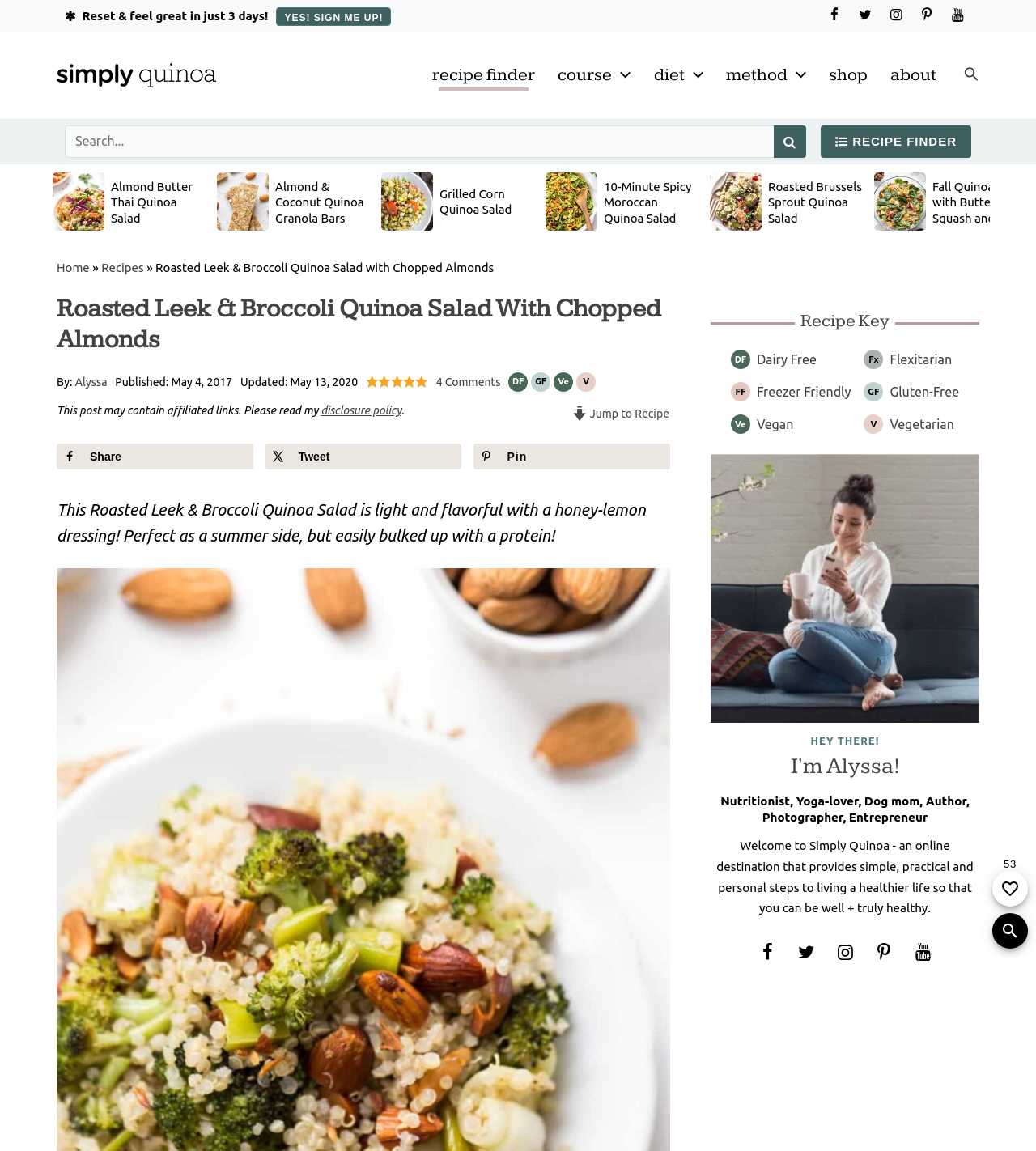Respond to the following question using a concise word or phrase: 
How many images are in the recipe section?

6